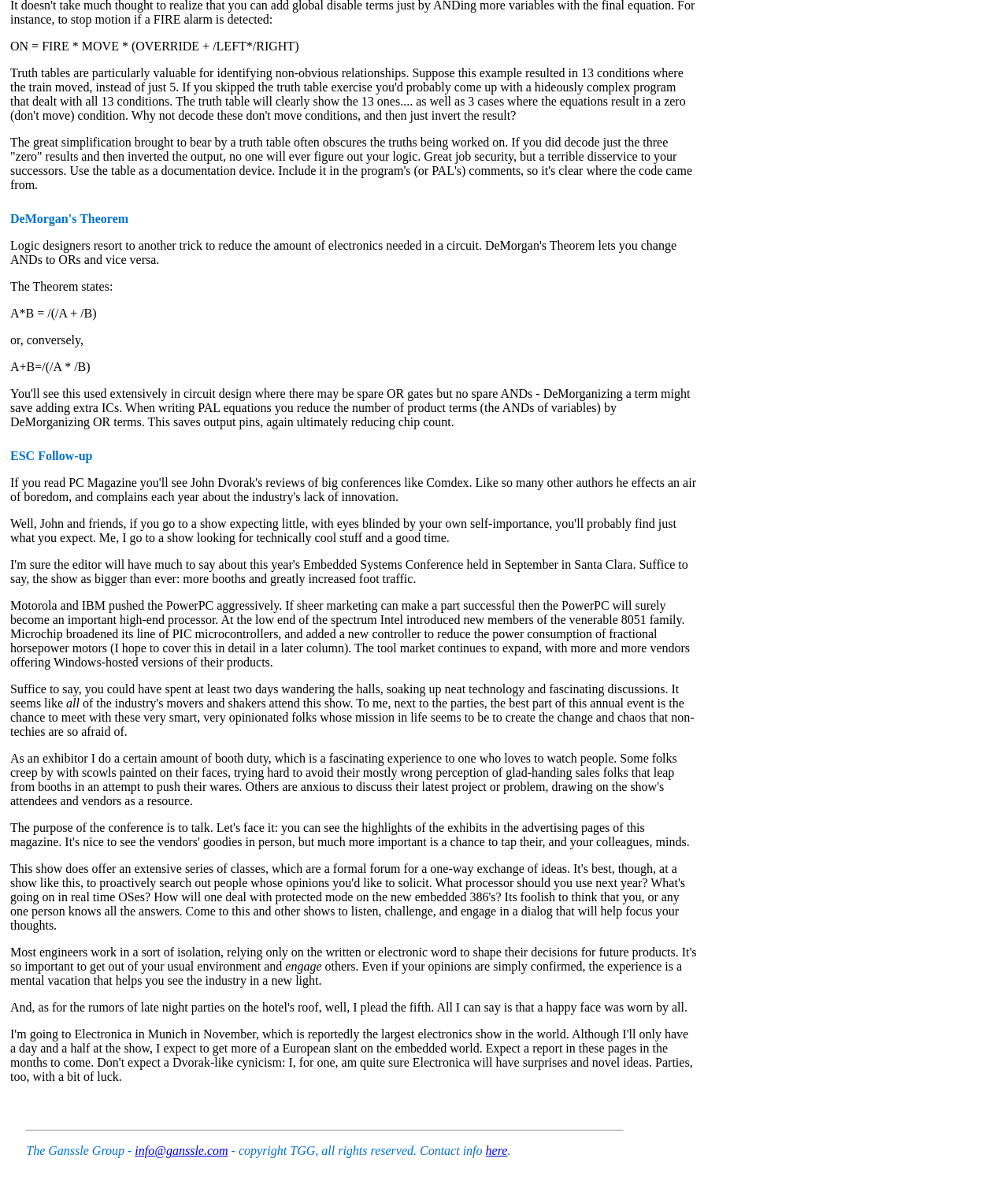Who is the copyright holder of the webpage content?
Look at the image and construct a detailed response to the question.

The footer of the webpage contains a copyright notice stating 'The Ganssle Group - copyright TGG, all rights reserved', indicating that The Ganssle Group is the copyright holder of the webpage content.